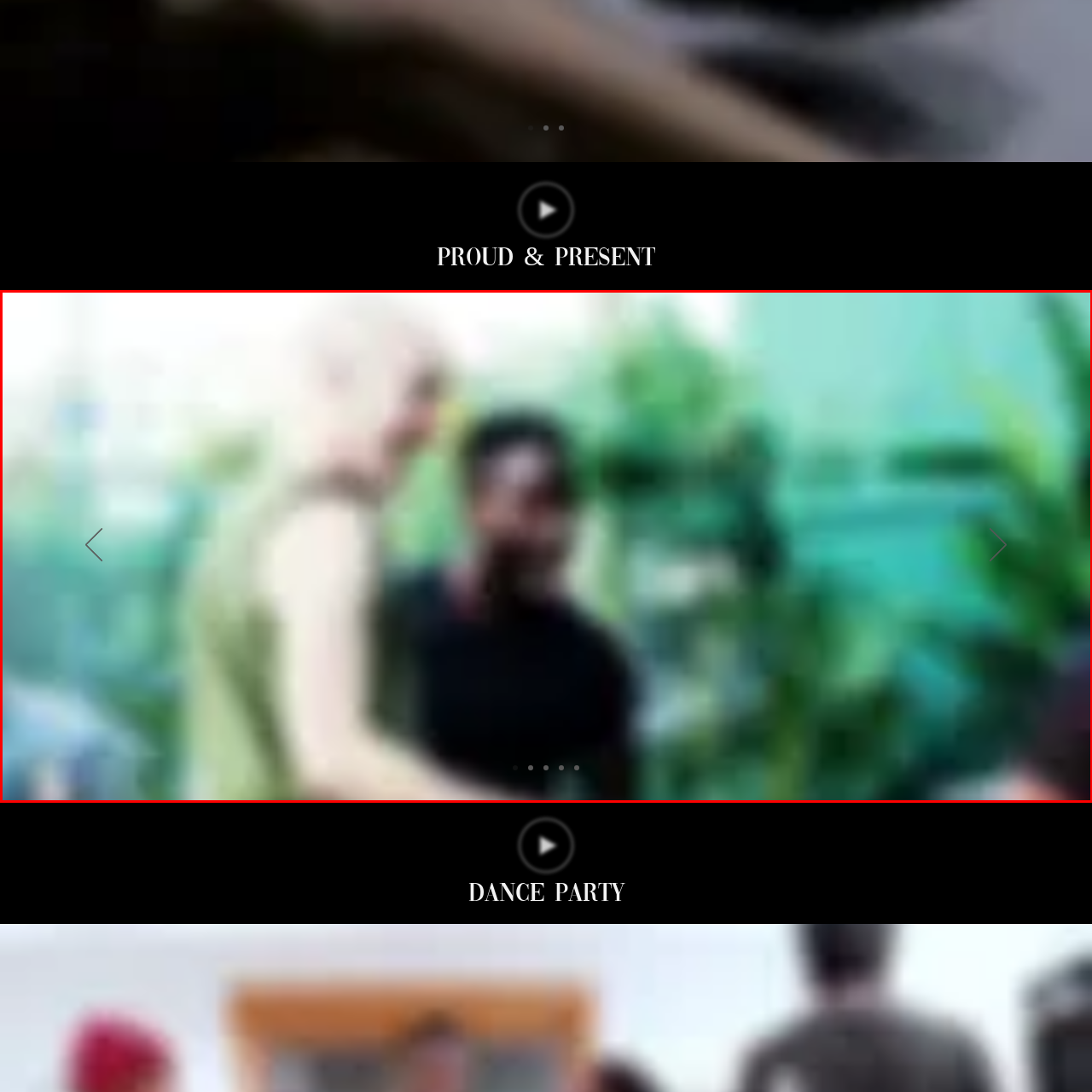Describe all the elements and activities occurring in the red-outlined area of the image extensively.

The image captures a vibrant moment in a lively setting, showcasing two individuals engaged in a friendly interaction. One individual, clad in a fitted green tank top, appears to be lifting their arm in a welcoming gesture, while the other, dressed in a sleek black shirt, shares a smile as they engage with one another. The backdrop is filled with lush greenery, enhancing the cheerful atmosphere of the scene. This image is part of a slideshow titled "Johny Dyer Doc Lululemon Rainbow Refugee," indicating a connection to themes of community and celebration. The overall ambiance suggests a gathering that encourages connection and joy among different individuals.